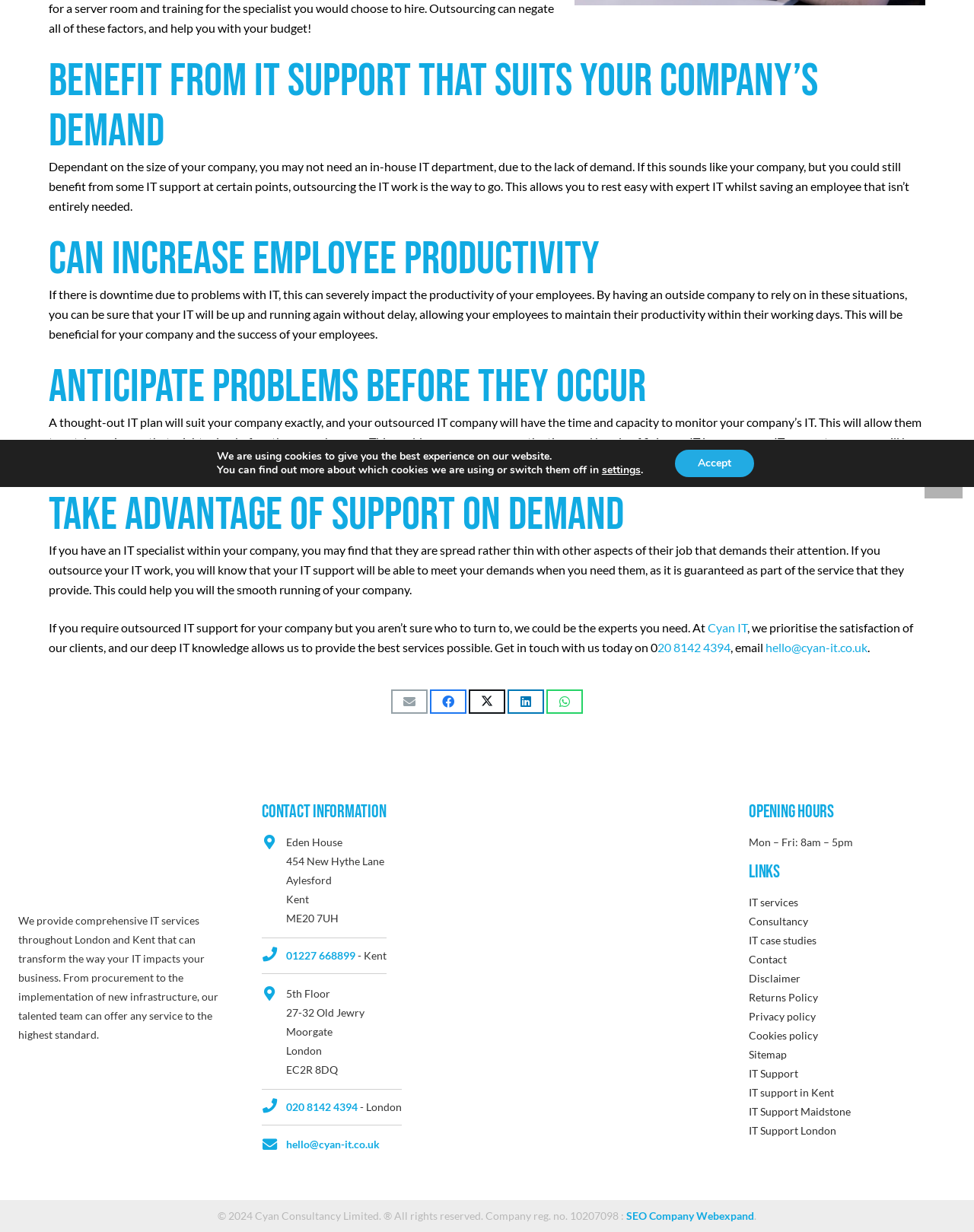Provide the bounding box for the UI element matching this description: "aria-label="Share this" title="Share this"".

[0.561, 0.559, 0.599, 0.579]